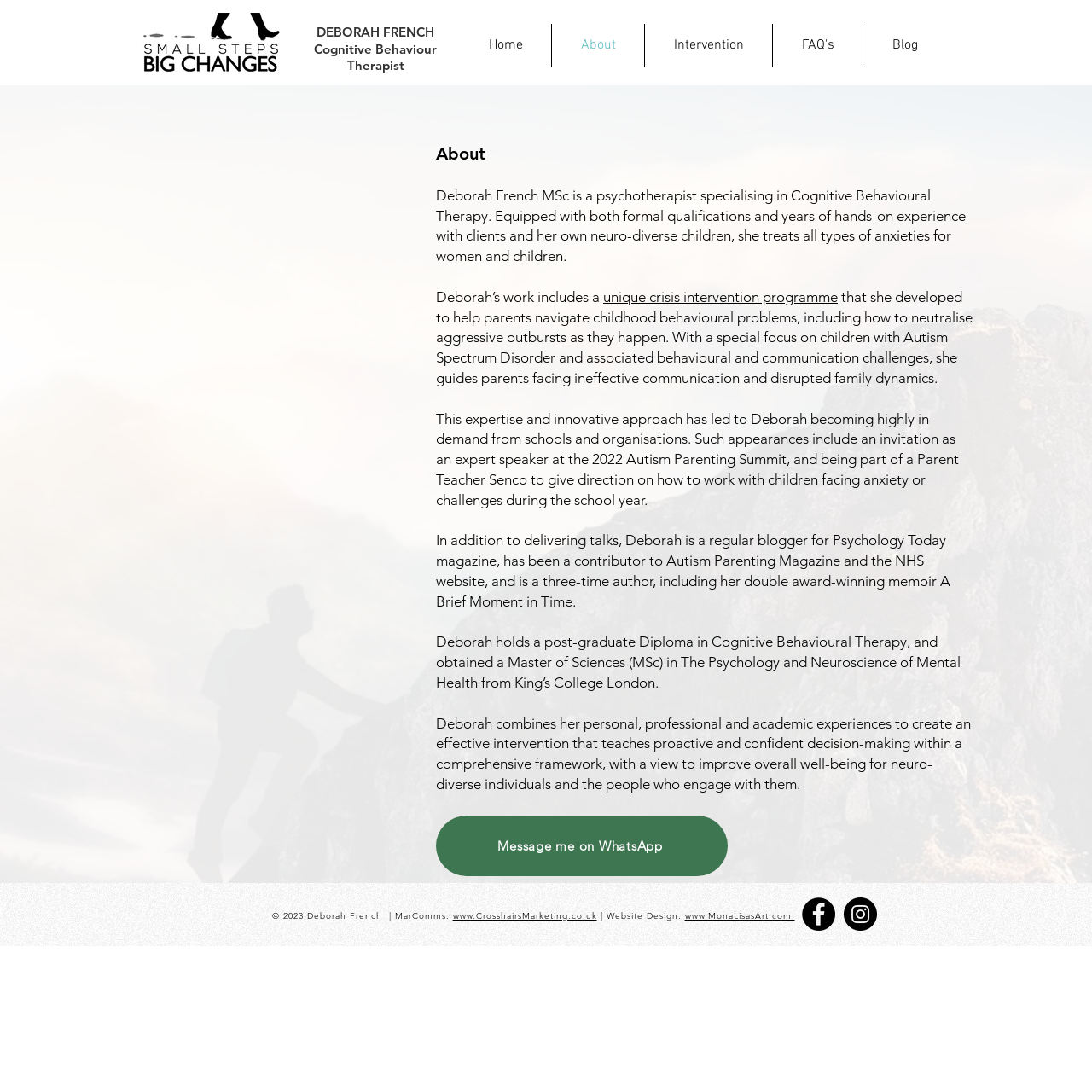Please provide the bounding box coordinates in the format (top-left x, top-left y, bottom-right x, bottom-right y). Remember, all values are floating point numbers between 0 and 1. What is the bounding box coordinate of the region described as: About

[0.505, 0.022, 0.59, 0.061]